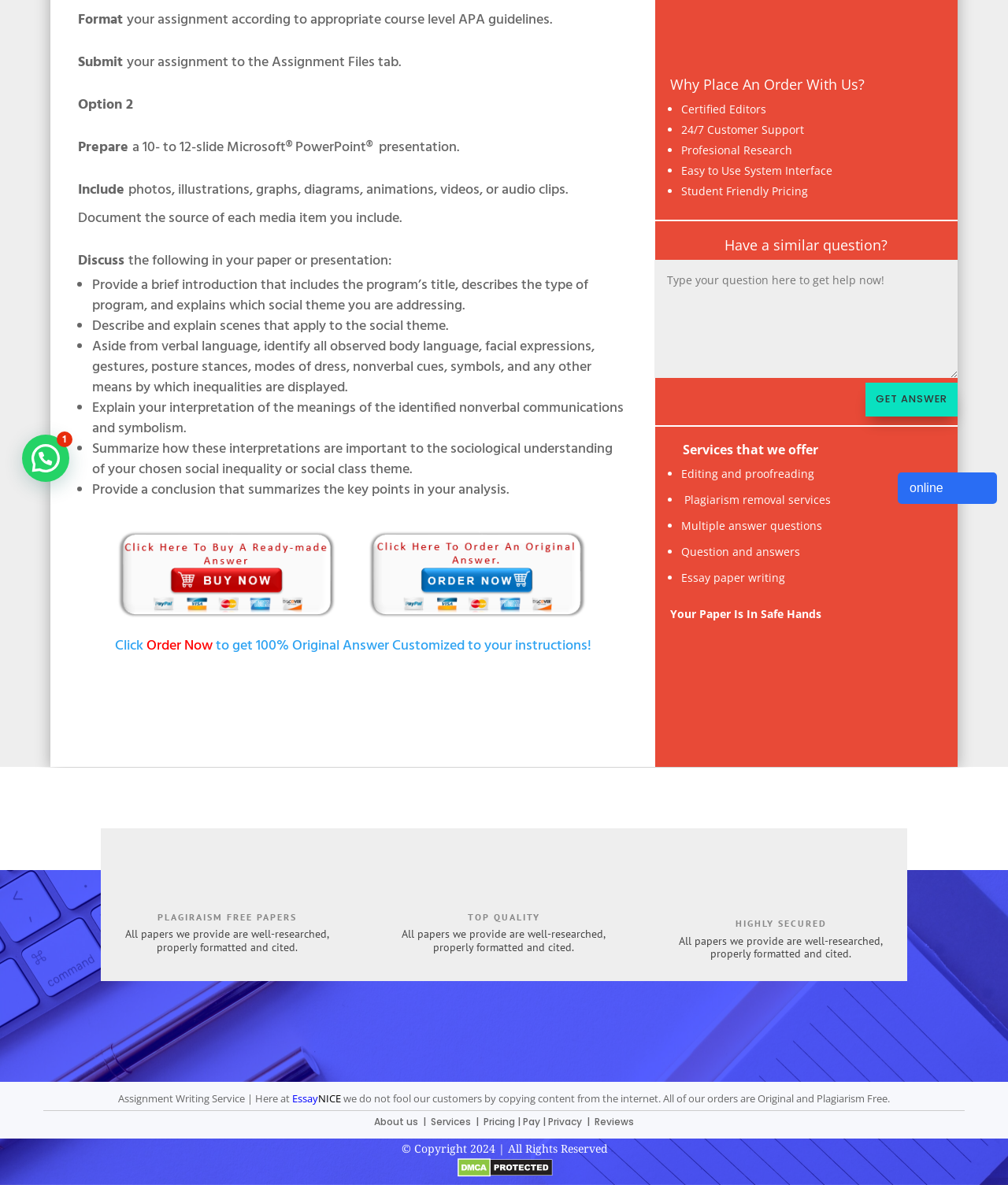Given the element description "Job Board", identify the bounding box of the corresponding UI element.

None